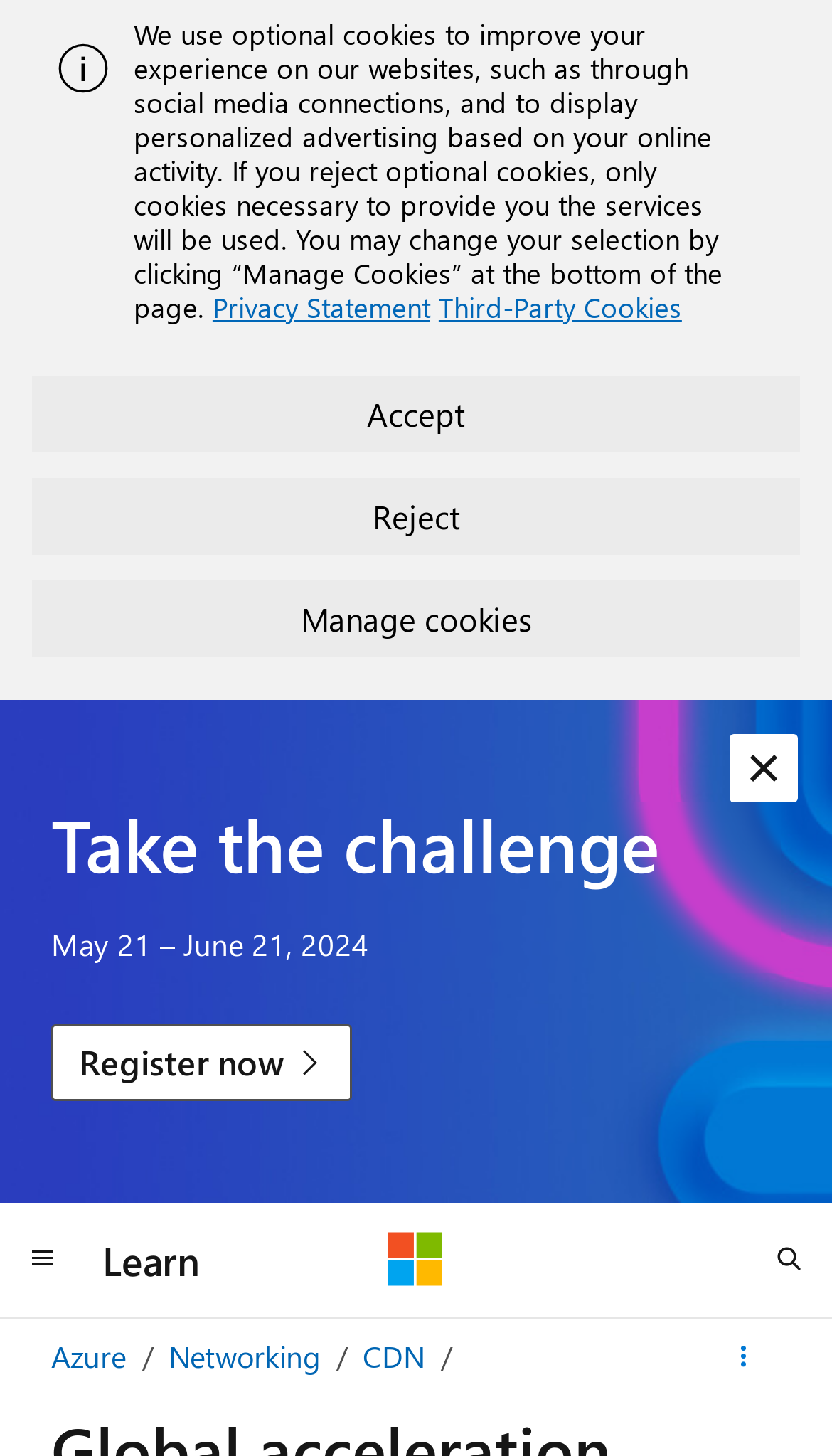Please locate the bounding box coordinates of the element that needs to be clicked to achieve the following instruction: "open search". The coordinates should be four float numbers between 0 and 1, i.e., [left, top, right, bottom].

[0.897, 0.839, 1.0, 0.892]